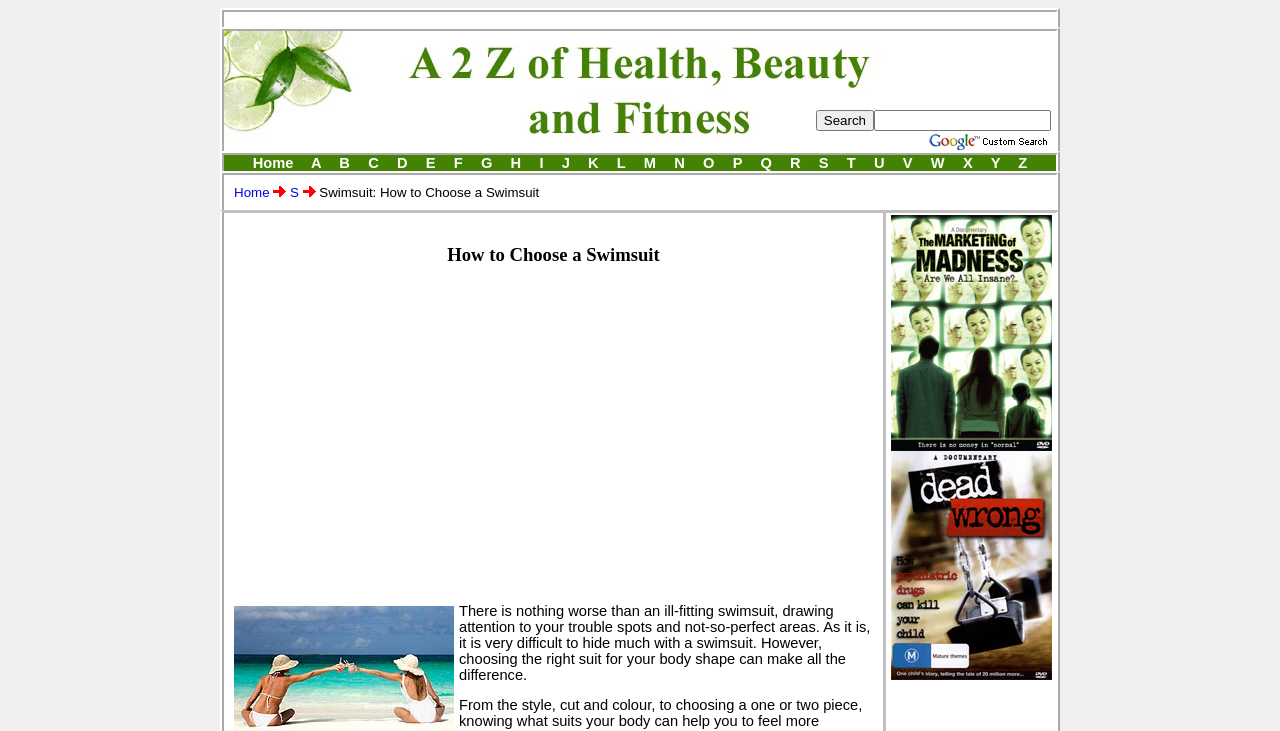Given the description "aria-label="Advertisement" name="aswift_0" title="Advertisement"", determine the bounding box of the corresponding UI element.

[0.216, 0.016, 0.784, 0.037]